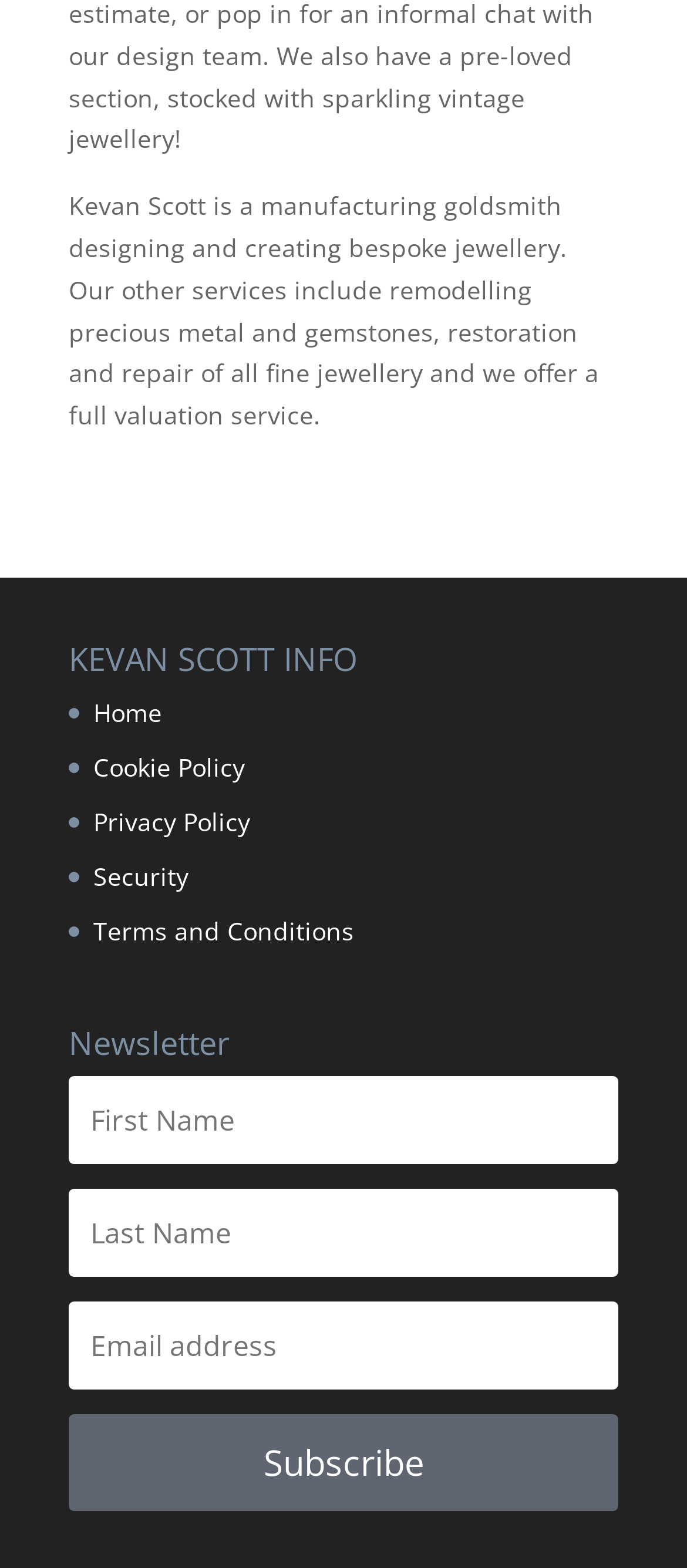What is required to subscribe to the newsletter?
Utilize the image to construct a detailed and well-explained answer.

The required fields to subscribe to the newsletter can be determined by looking at the textbox fields with IDs 330 to 332, which have labels 'First Name', 'Last Name', and 'Email address' respectively, and are marked as required.